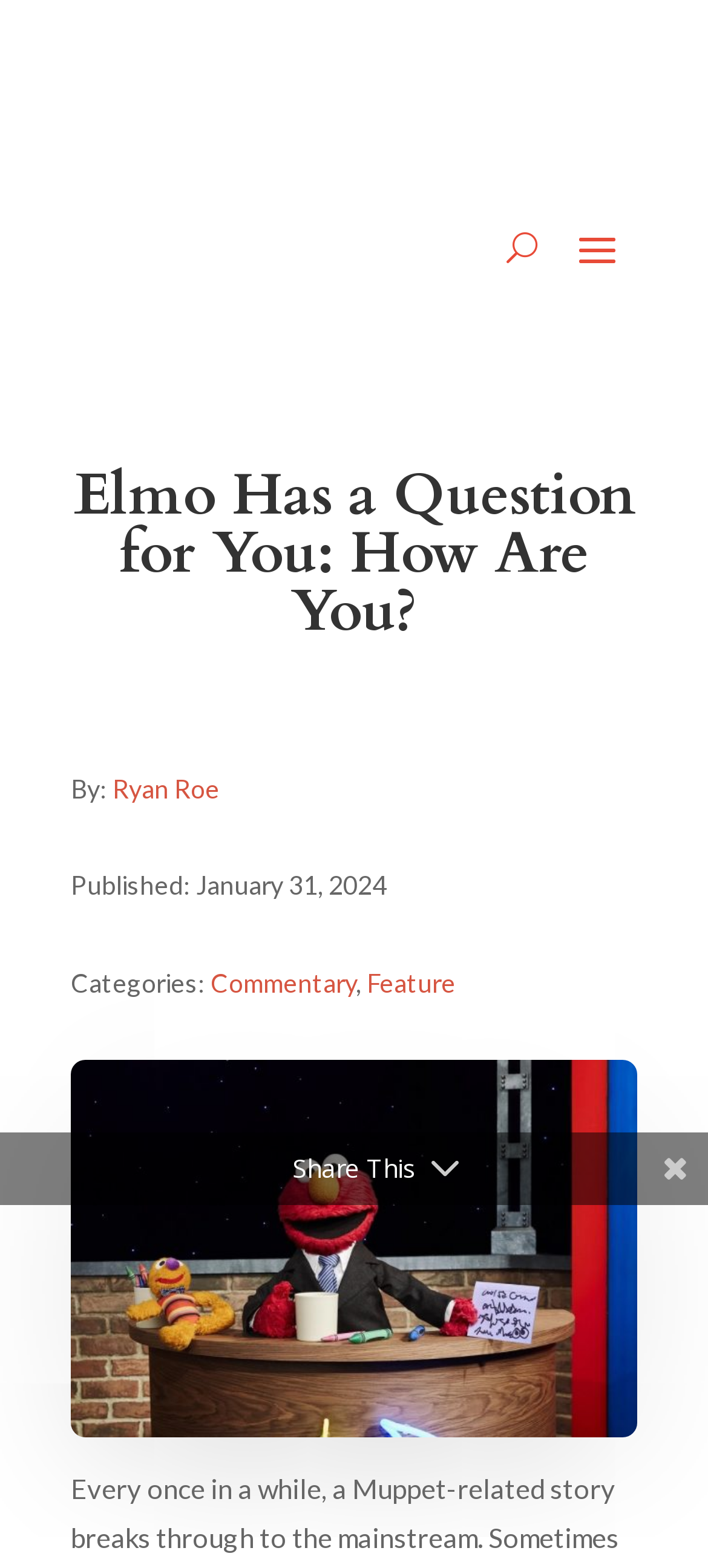Identify the bounding box coordinates for the UI element described as: "繁體中文". The coordinates should be provided as four floats between 0 and 1: [left, top, right, bottom].

None